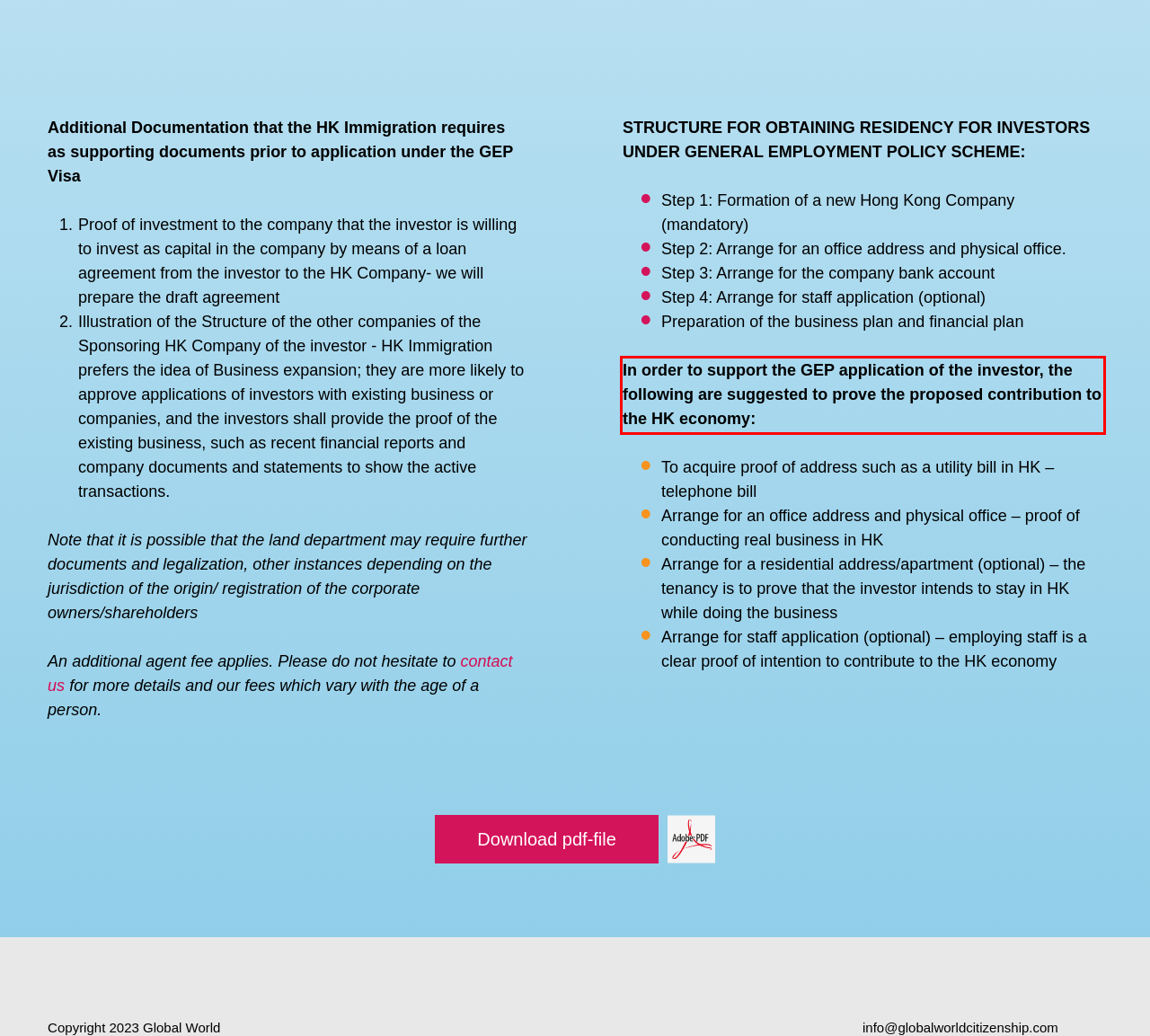Please recognize and transcribe the text located inside the red bounding box in the webpage image.

In order to support the GEP application of the investor, the following are suggested to prove the proposed contribution to the HK economy: